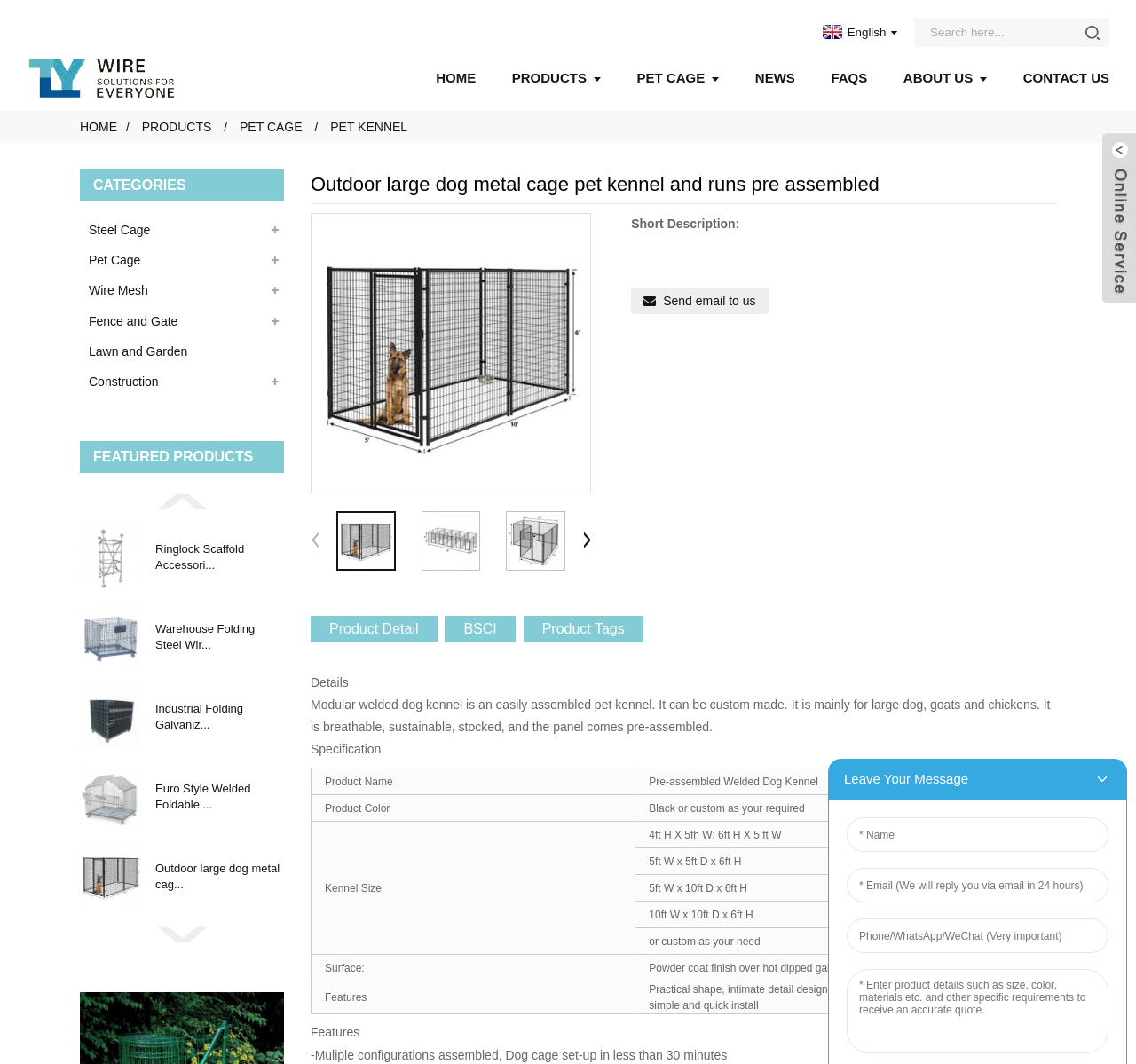Find the headline of the webpage and generate its text content.

Outdoor large dog metal cage pet kennel and runs pre assembled